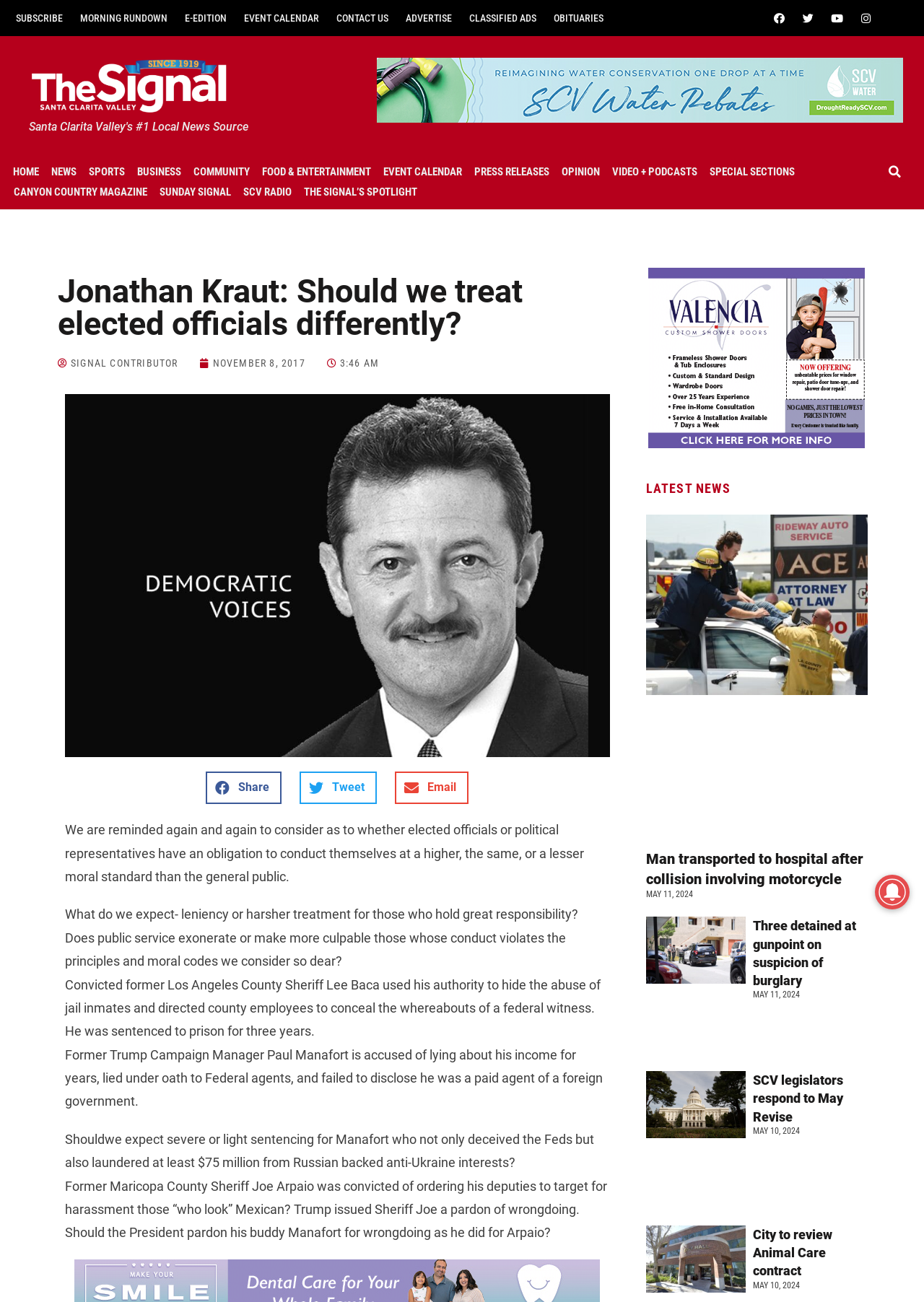Based on the image, give a detailed response to the question: What is the name of the magazine mentioned in the webpage?

I found the answer by looking at the link element with the text 'Canyon Country Magazine' which is located in the navigation menu of the webpage, indicating that it is the name of a magazine.